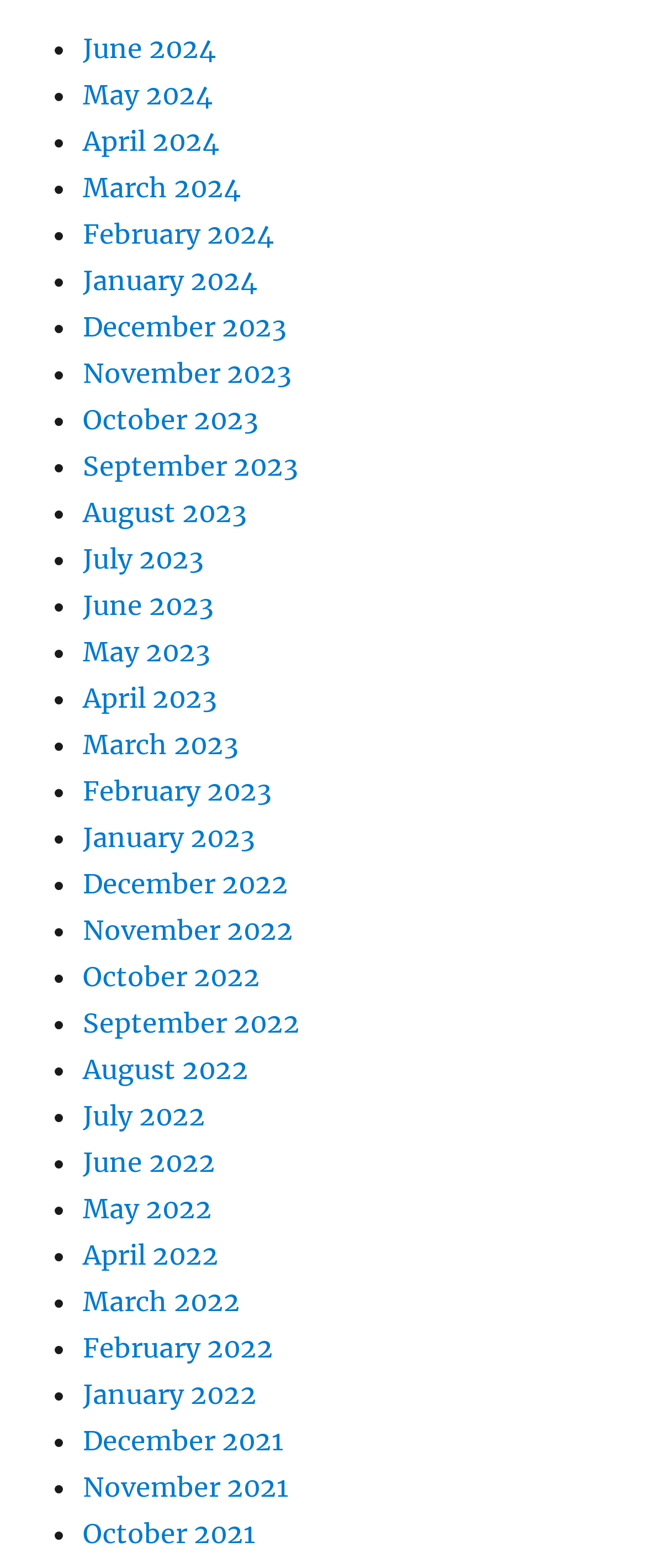Answer the question with a single word or phrase: 
Is there a link for April 2023?

Yes